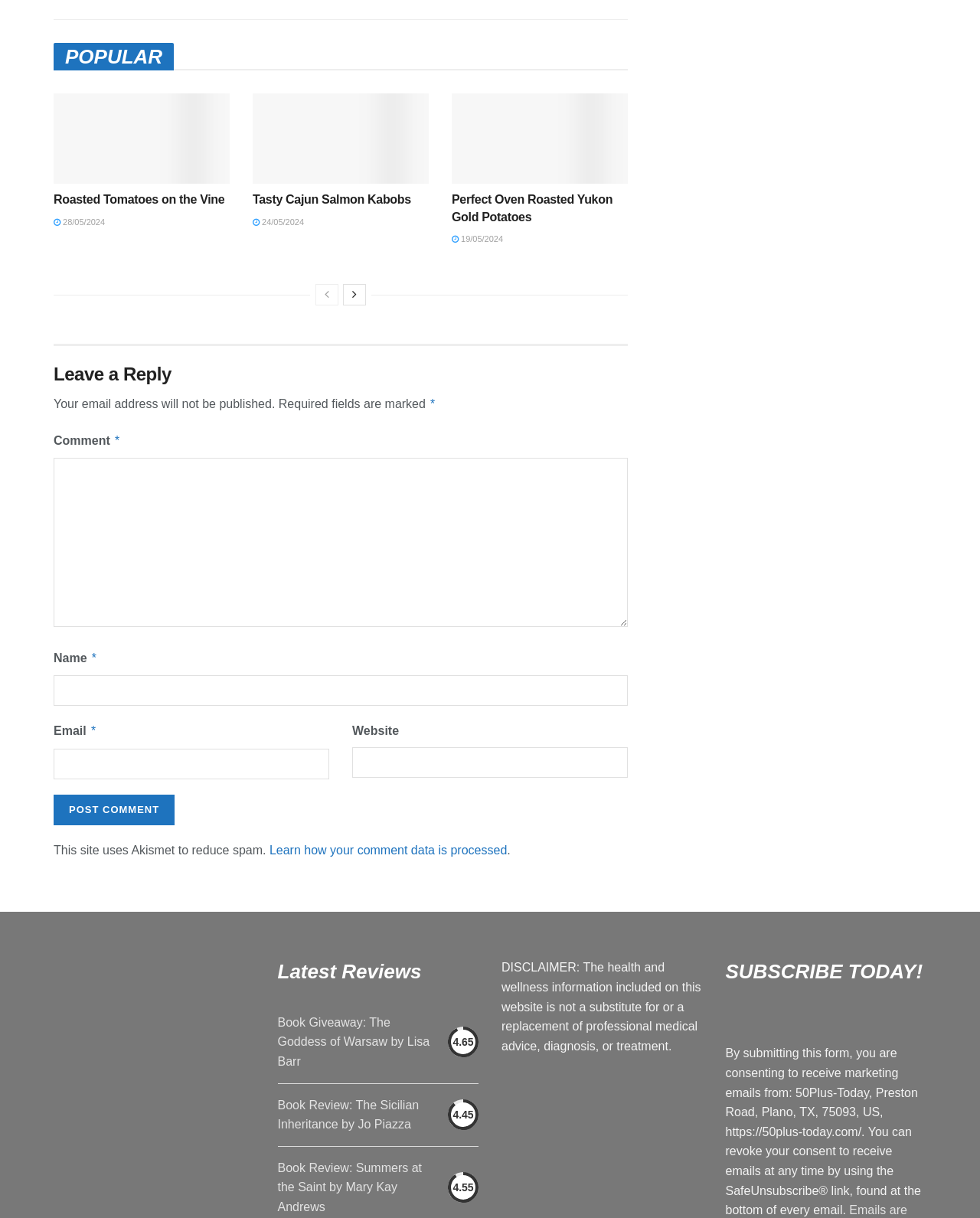What is the disclaimer about on the webpage?
Using the image, answer in one word or phrase.

Health and wellness information